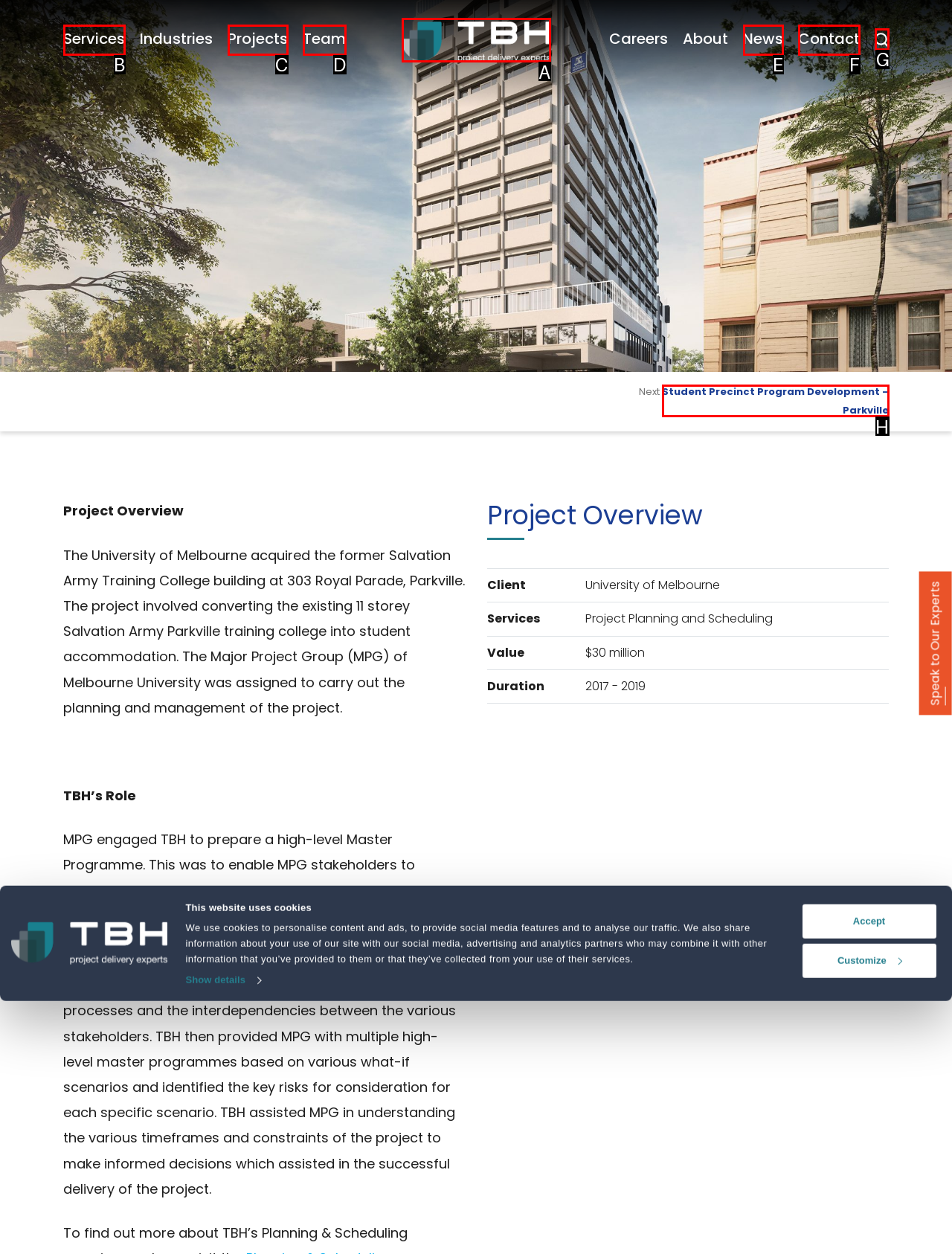Select the appropriate bounding box to fulfill the task: Click the 'Home' link Respond with the corresponding letter from the choices provided.

None